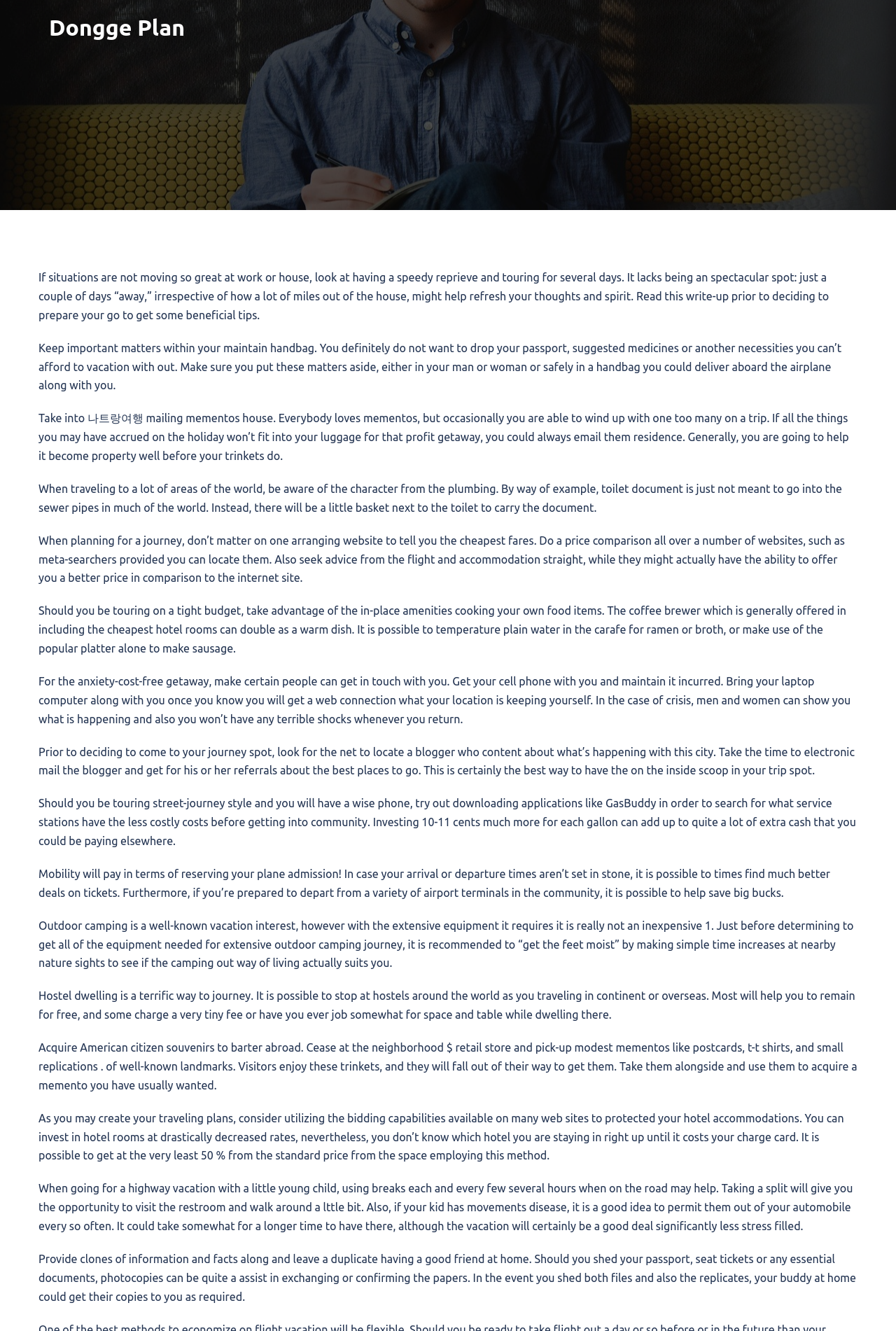Based on the element description Opinion & Analysis, identify the bounding box of the UI element in the given webpage screenshot. The coordinates should be in the format (top-left x, top-left y, bottom-right x, bottom-right y) and must be between 0 and 1.

None